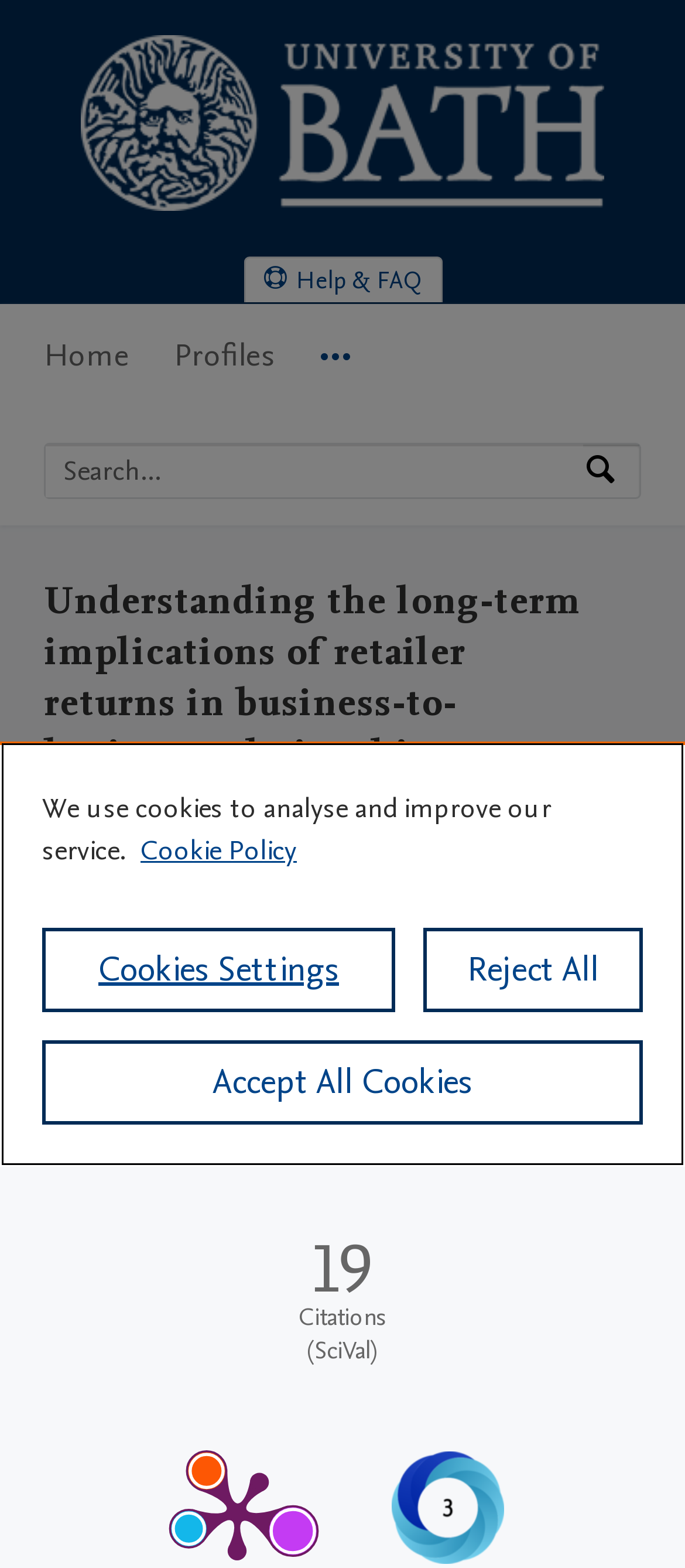Please identify the coordinates of the bounding box for the clickable region that will accomplish this instruction: "View research output".

[0.064, 0.683, 0.303, 0.704]